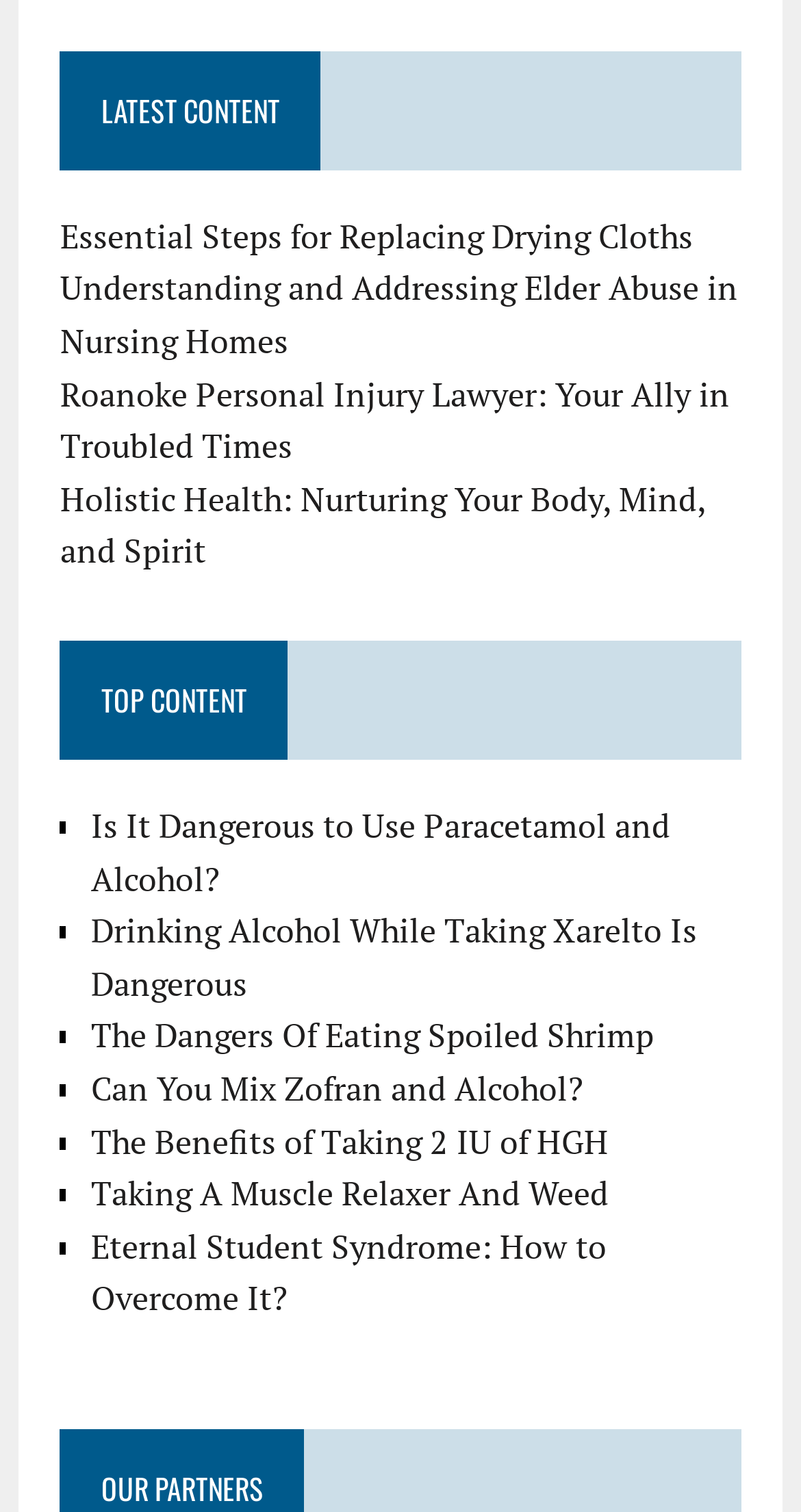Please identify the bounding box coordinates of the element's region that should be clicked to execute the following instruction: "Learn about Is It Dangerous to Use Paracetamol and Alcohol?". The bounding box coordinates must be four float numbers between 0 and 1, i.e., [left, top, right, bottom].

[0.113, 0.531, 0.837, 0.596]